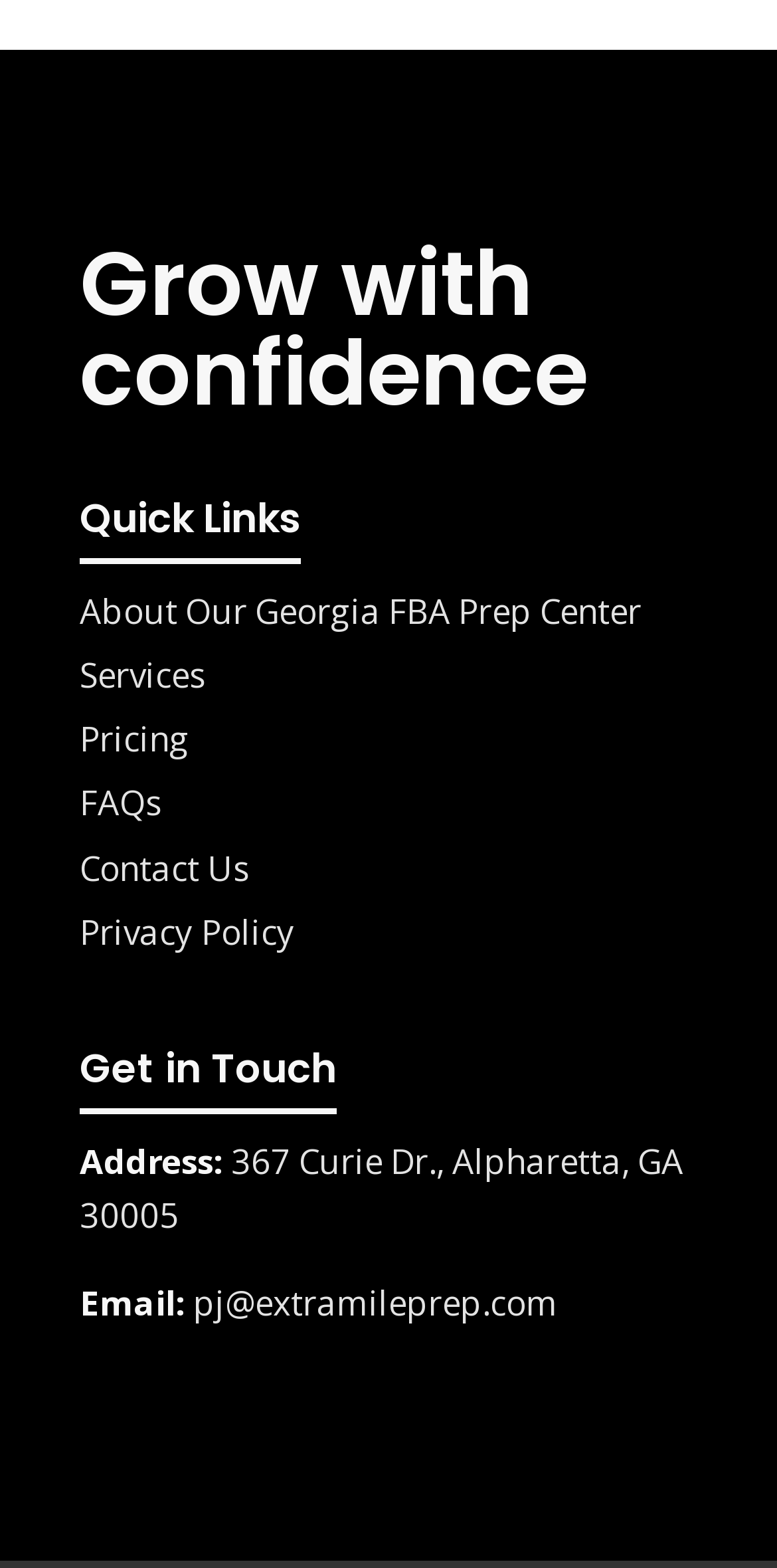Pinpoint the bounding box coordinates of the element that must be clicked to accomplish the following instruction: "Click on About Our Georgia FBA Prep Center". The coordinates should be in the format of four float numbers between 0 and 1, i.e., [left, top, right, bottom].

[0.103, 0.372, 0.826, 0.413]